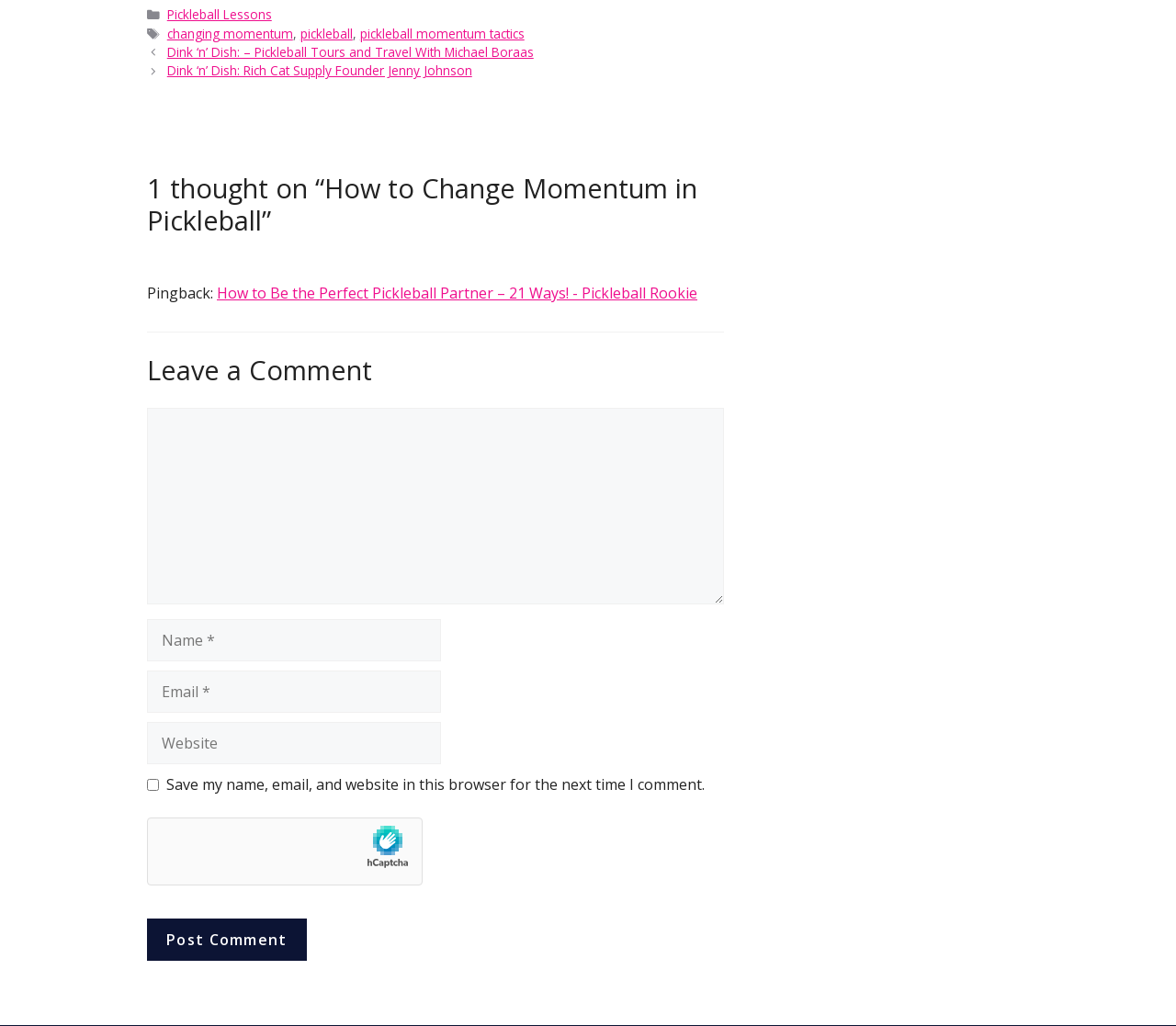Respond to the question below with a single word or phrase:
How many comments are there on the blog post?

1